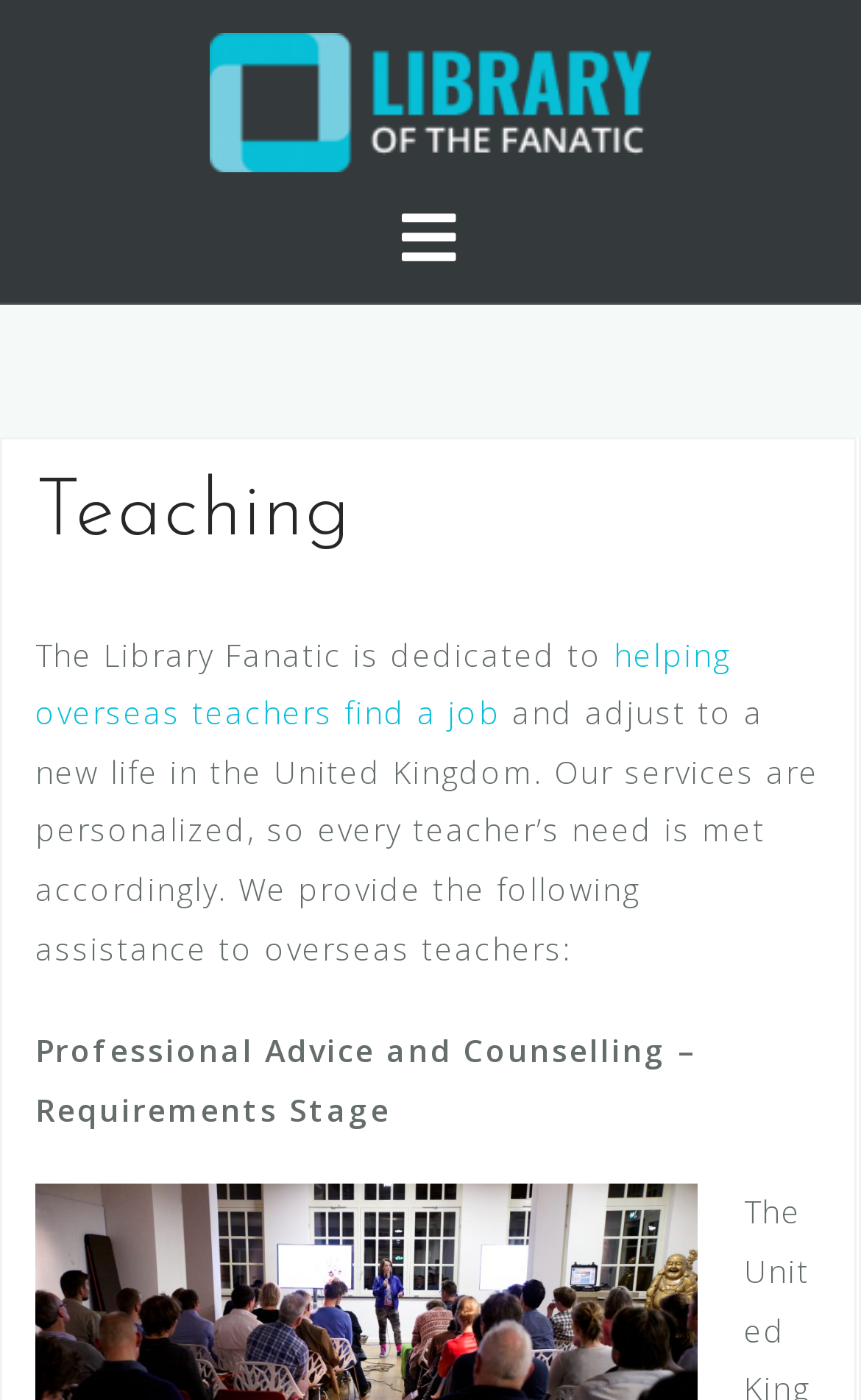Please reply with a single word or brief phrase to the question: 
What is the tone of the website's content?

Helpful